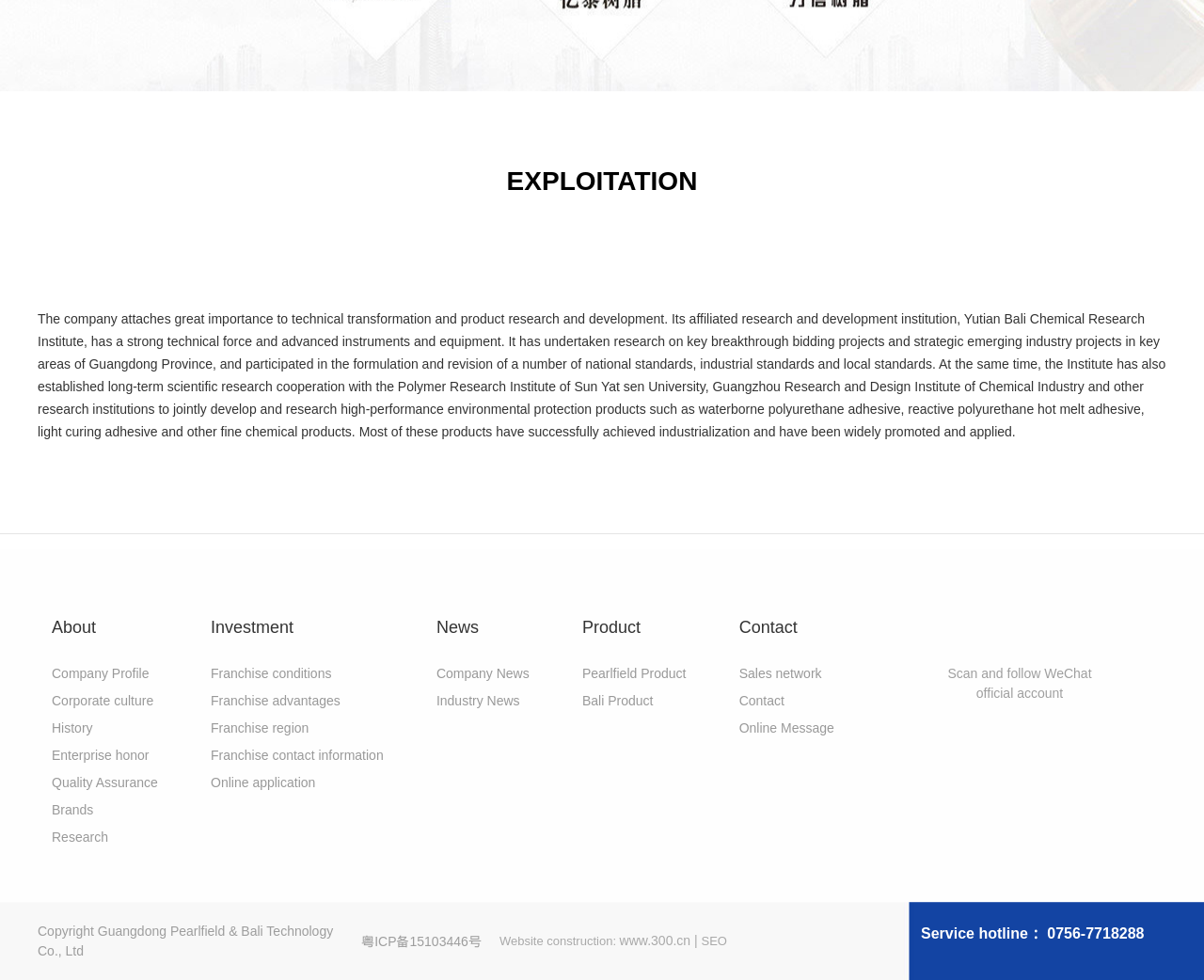Please identify the bounding box coordinates of the element's region that I should click in order to complete the following instruction: "Click on 'About'". The bounding box coordinates consist of four float numbers between 0 and 1, i.e., [left, top, right, bottom].

[0.043, 0.628, 0.152, 0.653]